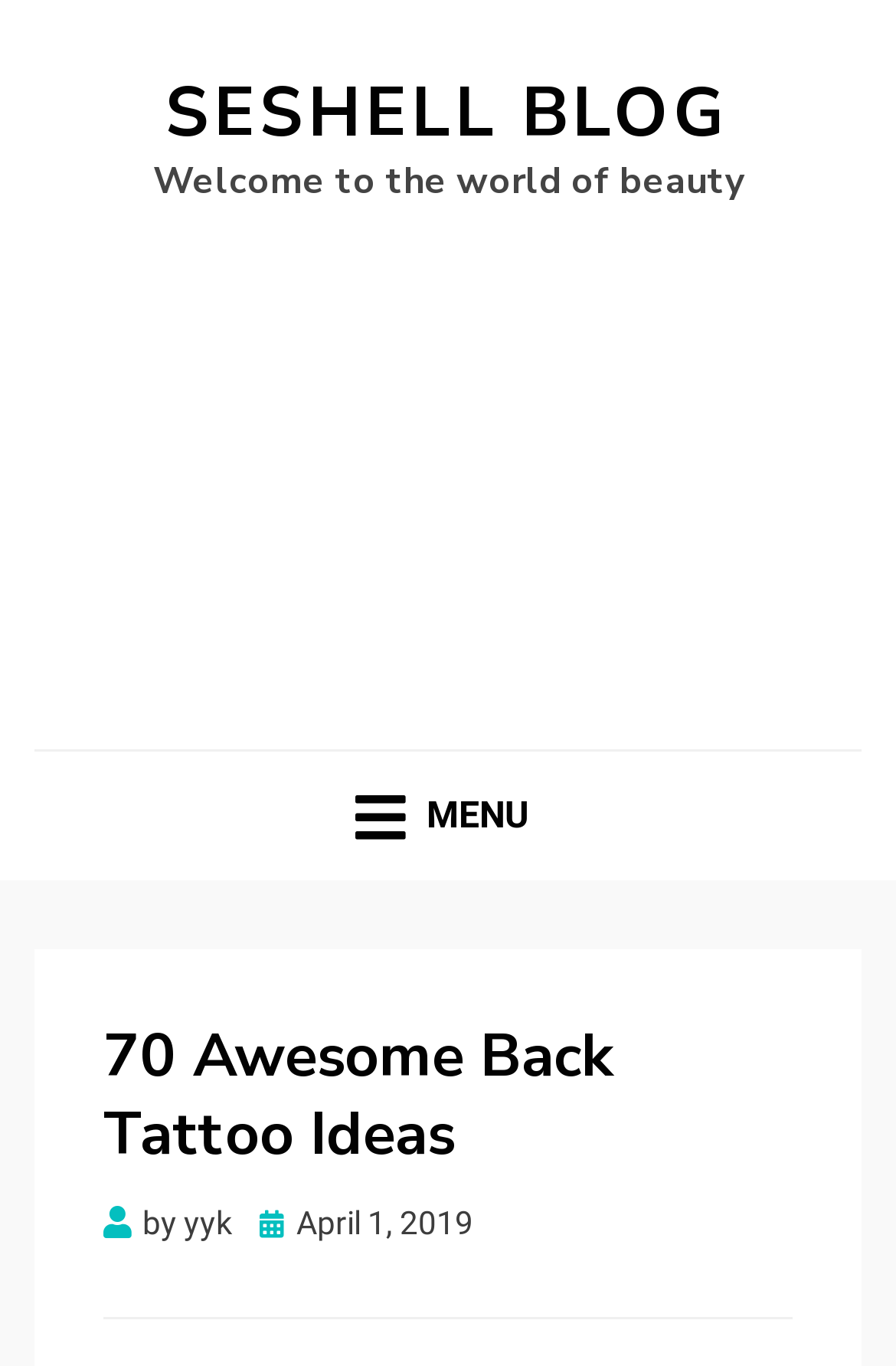Could you please study the image and provide a detailed answer to the question:
Who is the author of the article?

The author of the article can be found below the title of the article, where it says 'by yyk'. This indicates that yyk is the author of the article.